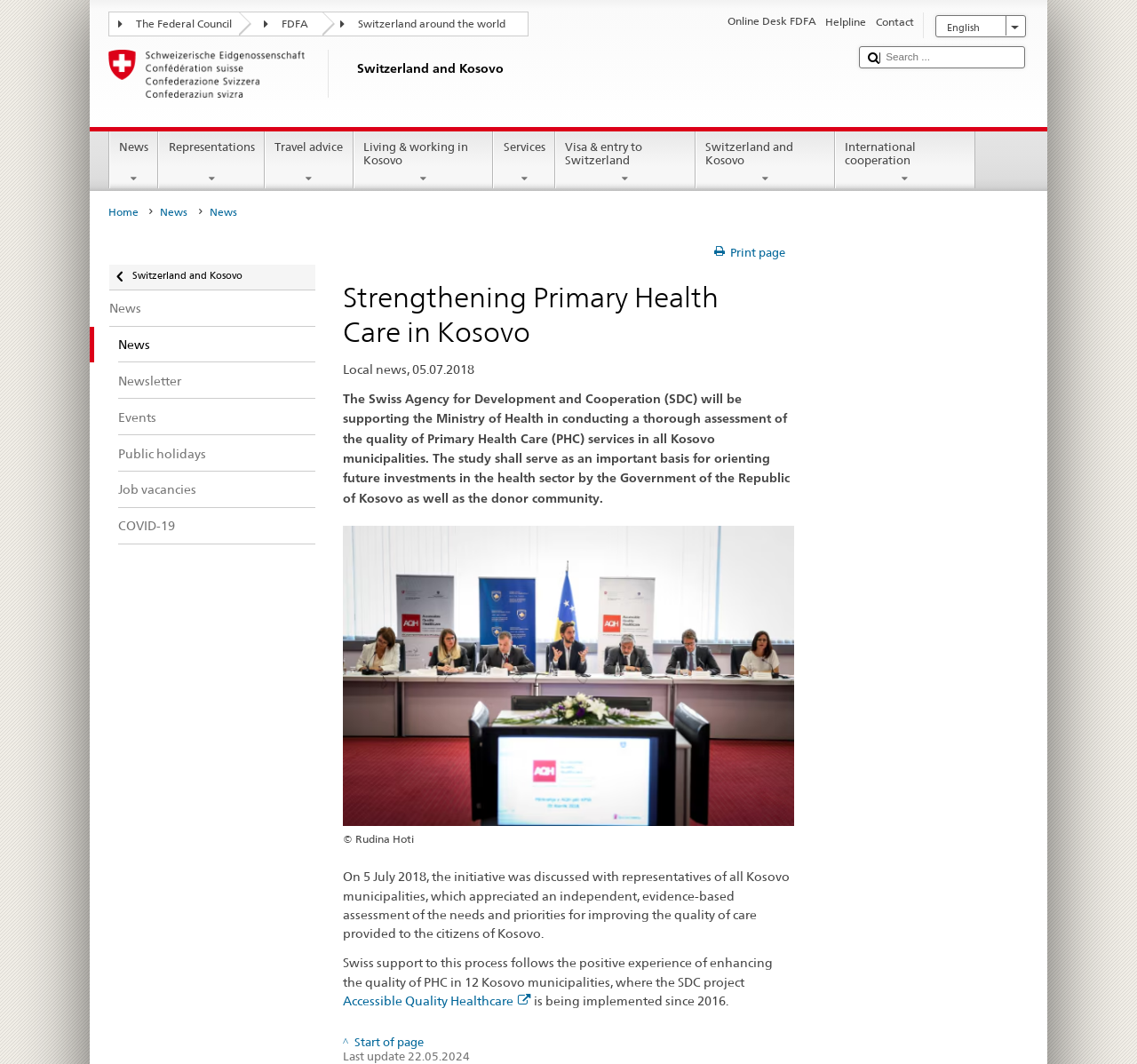Identify the bounding box coordinates of the region that needs to be clicked to carry out this instruction: "Go to the 'News' page". Provide these coordinates as four float numbers ranging from 0 to 1, i.e., [left, top, right, bottom].

[0.097, 0.123, 0.139, 0.174]